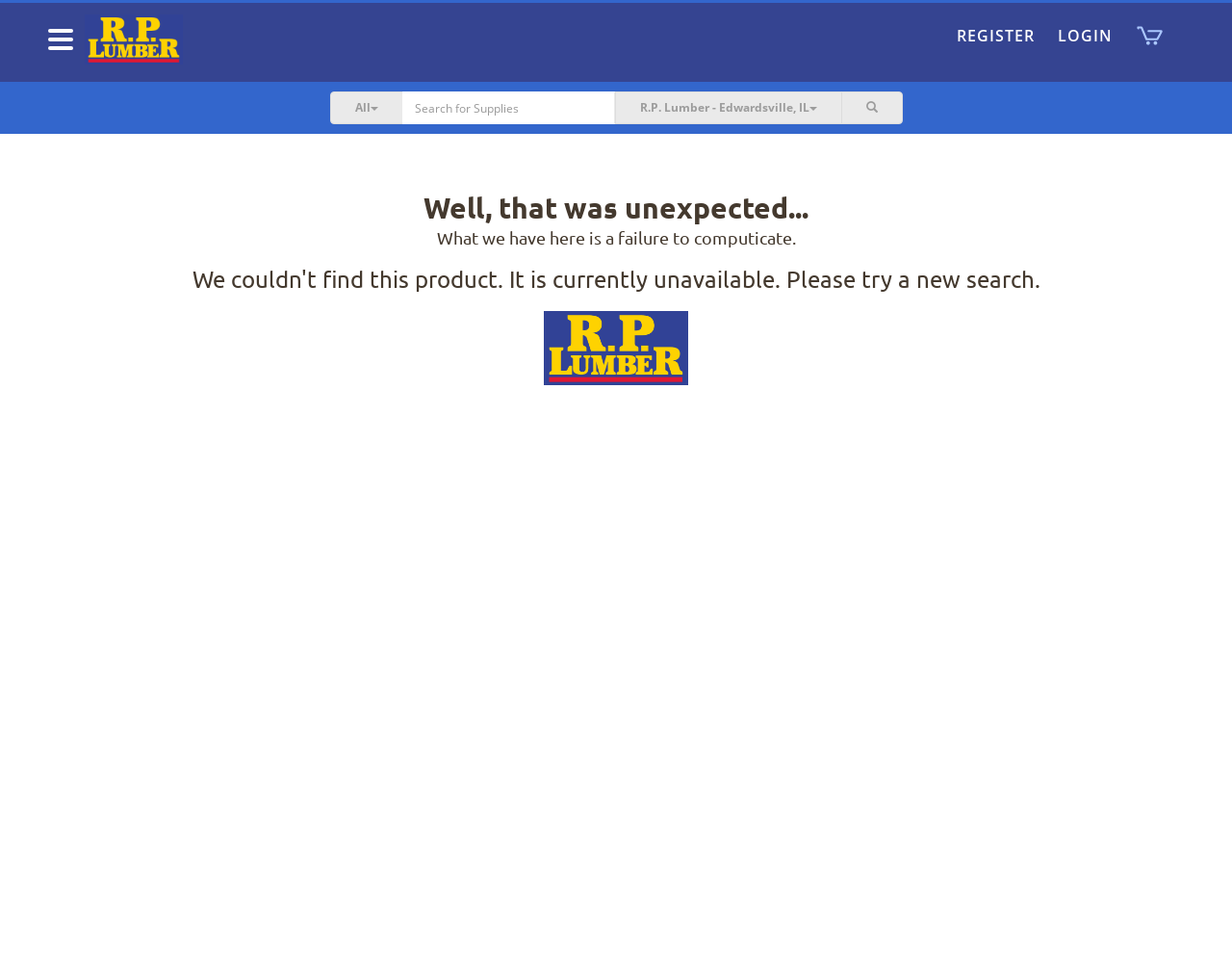Please provide the bounding box coordinate of the region that matches the element description: Toggle navigation. Coordinates should be in the format (top-left x, top-left y, bottom-right x, bottom-right y) and all values should be between 0 and 1.

[0.034, 0.028, 0.065, 0.054]